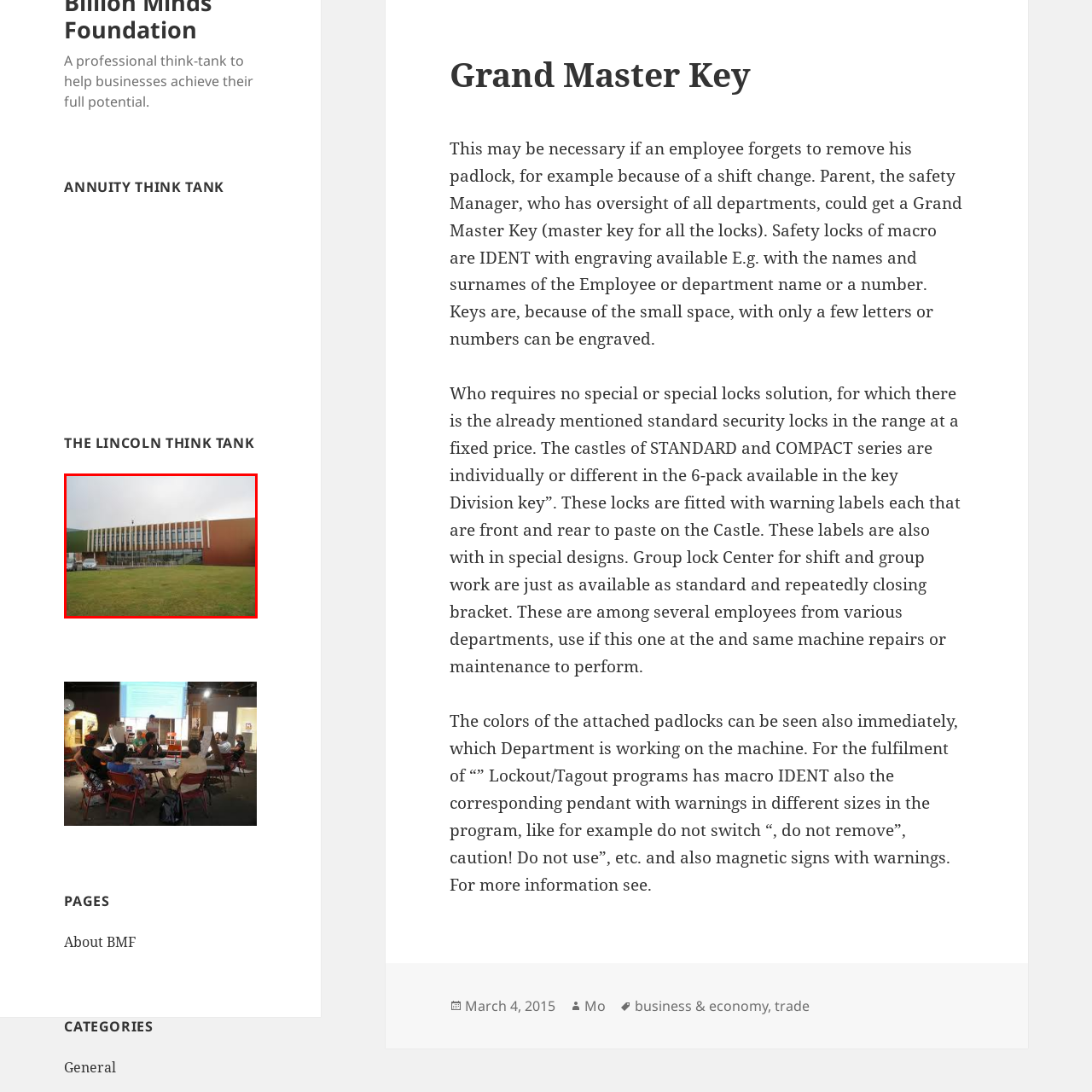View the element within the red boundary, What is the primary purpose of the facility? 
Deliver your response in one word or phrase.

Helping businesses